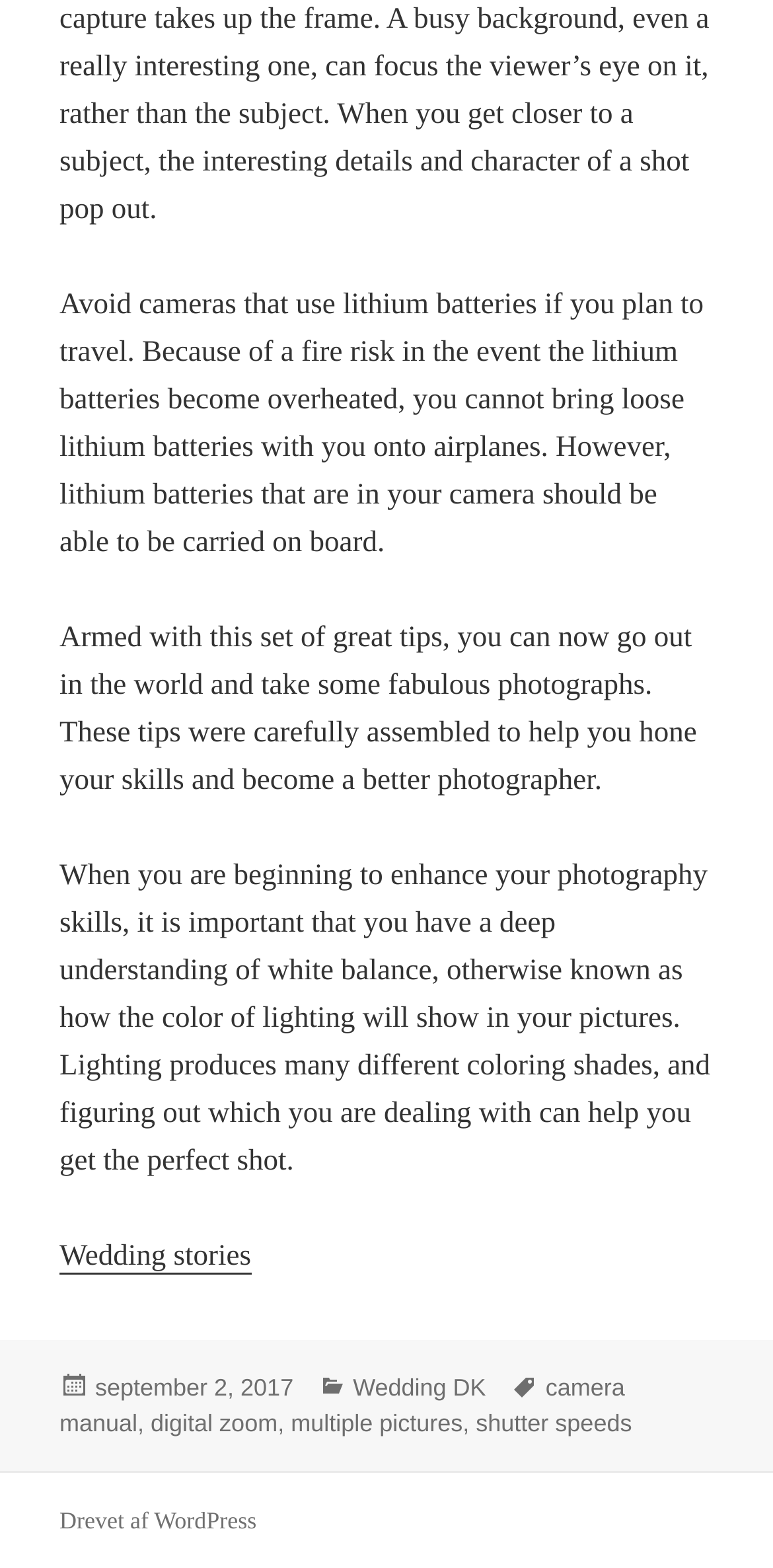Using the webpage screenshot, find the UI element described by multiple pictures. Provide the bounding box coordinates in the format (top-left x, top-left y, bottom-right x, bottom-right y), ensuring all values are floating point numbers between 0 and 1.

[0.376, 0.899, 0.599, 0.918]